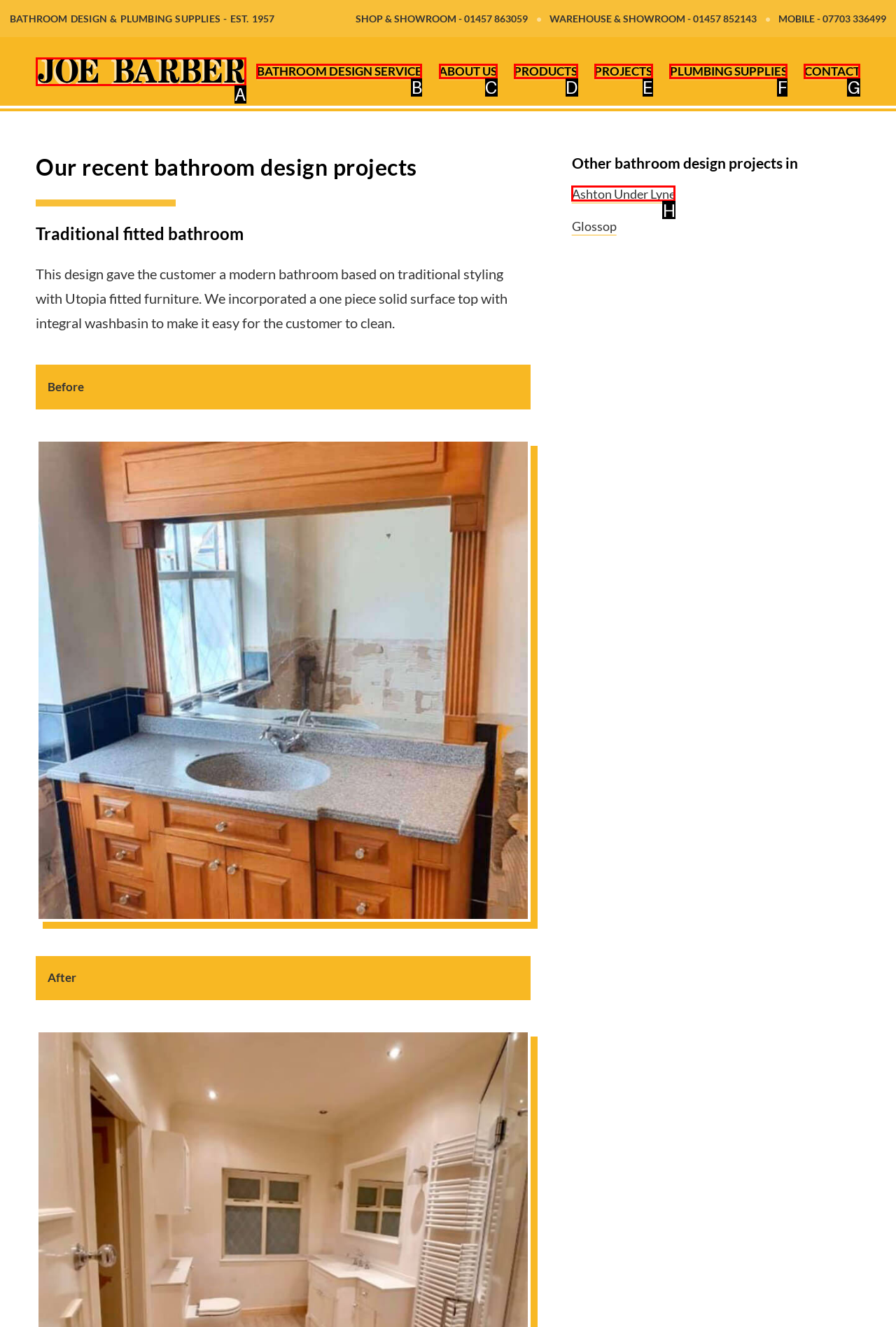Match the description: Bathroom Design Service to the appropriate HTML element. Respond with the letter of your selected option.

B